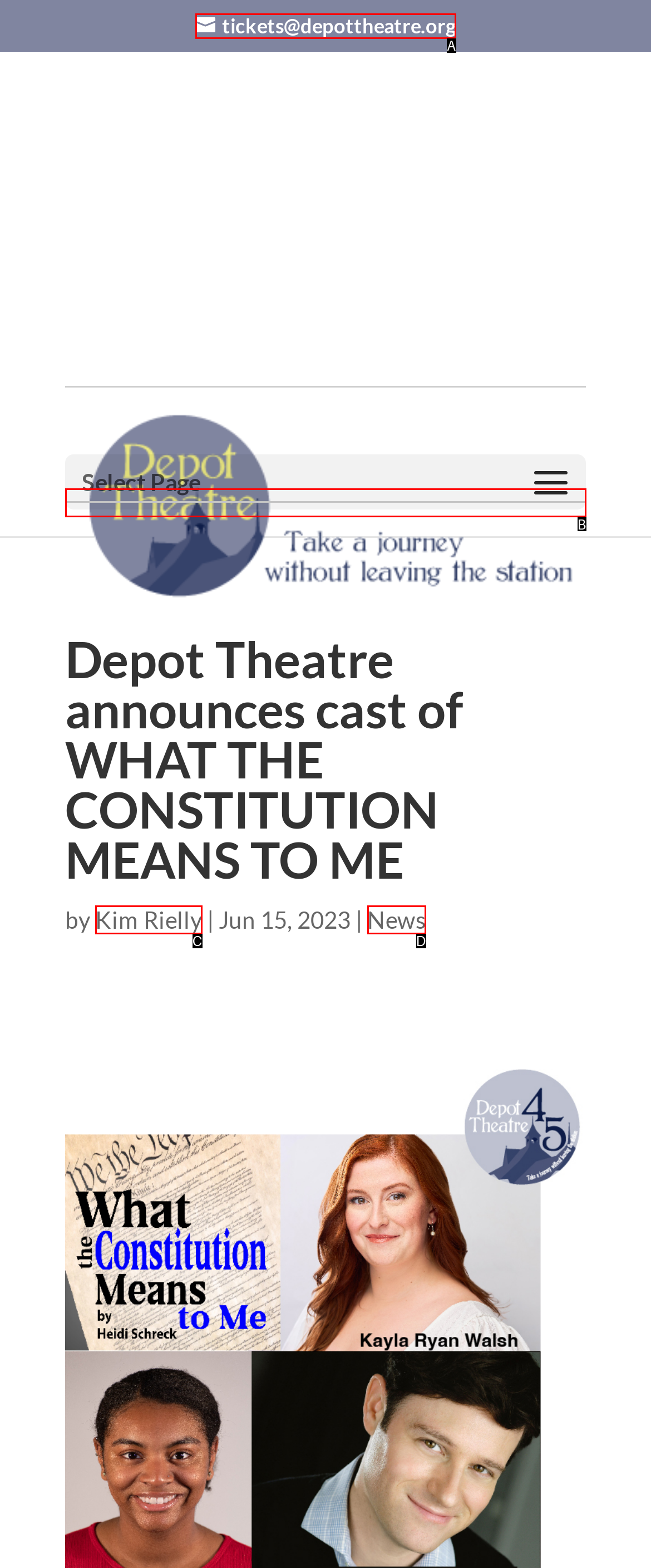Point out the HTML element that matches the following description: alt="The Depot Theatre"
Answer with the letter from the provided choices.

B